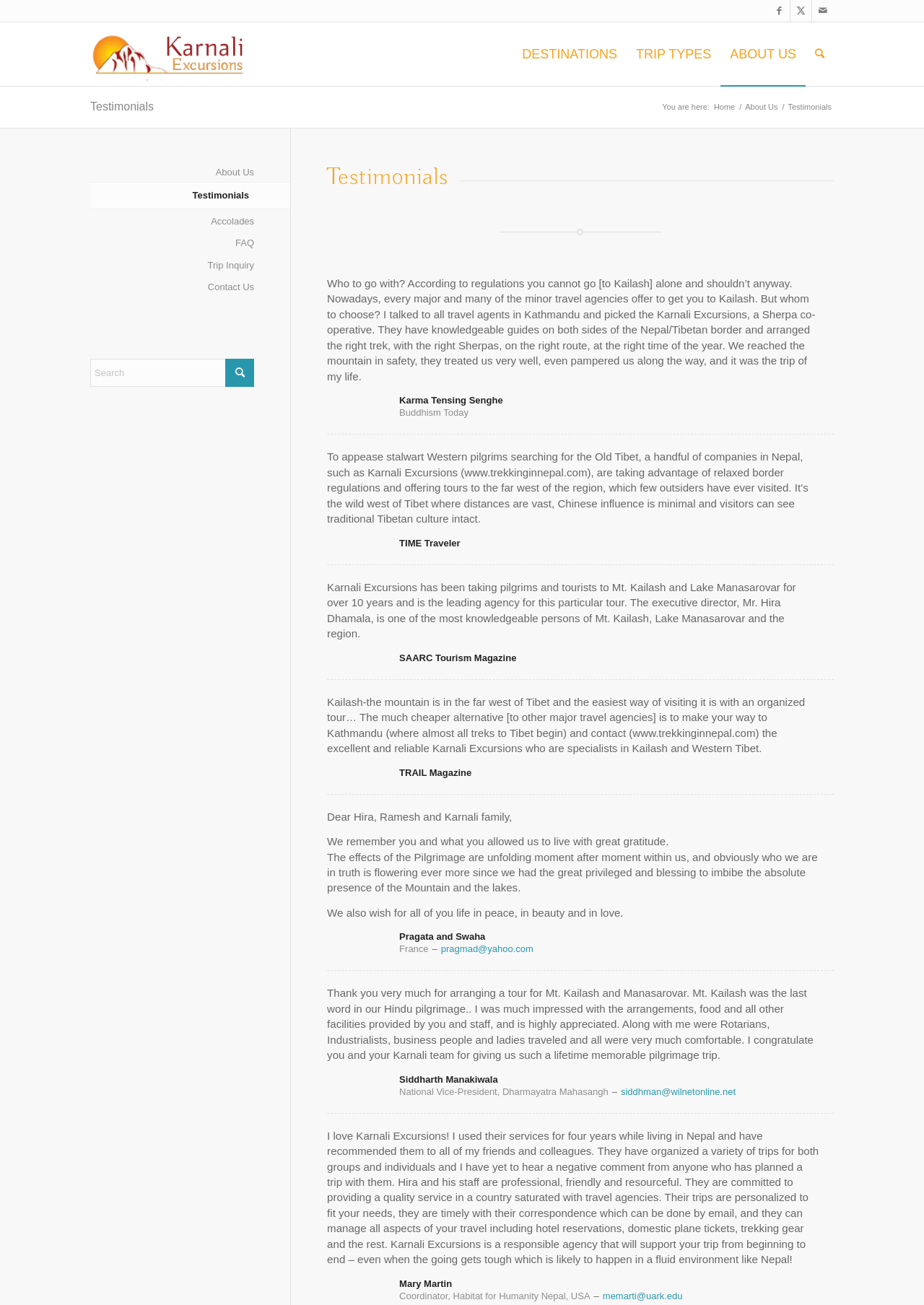Provide the bounding box coordinates of the HTML element this sentence describes: "aria-label="Search" name="s" placeholder="Search"". The bounding box coordinates consist of four float numbers between 0 and 1, i.e., [left, top, right, bottom].

[0.098, 0.275, 0.275, 0.297]